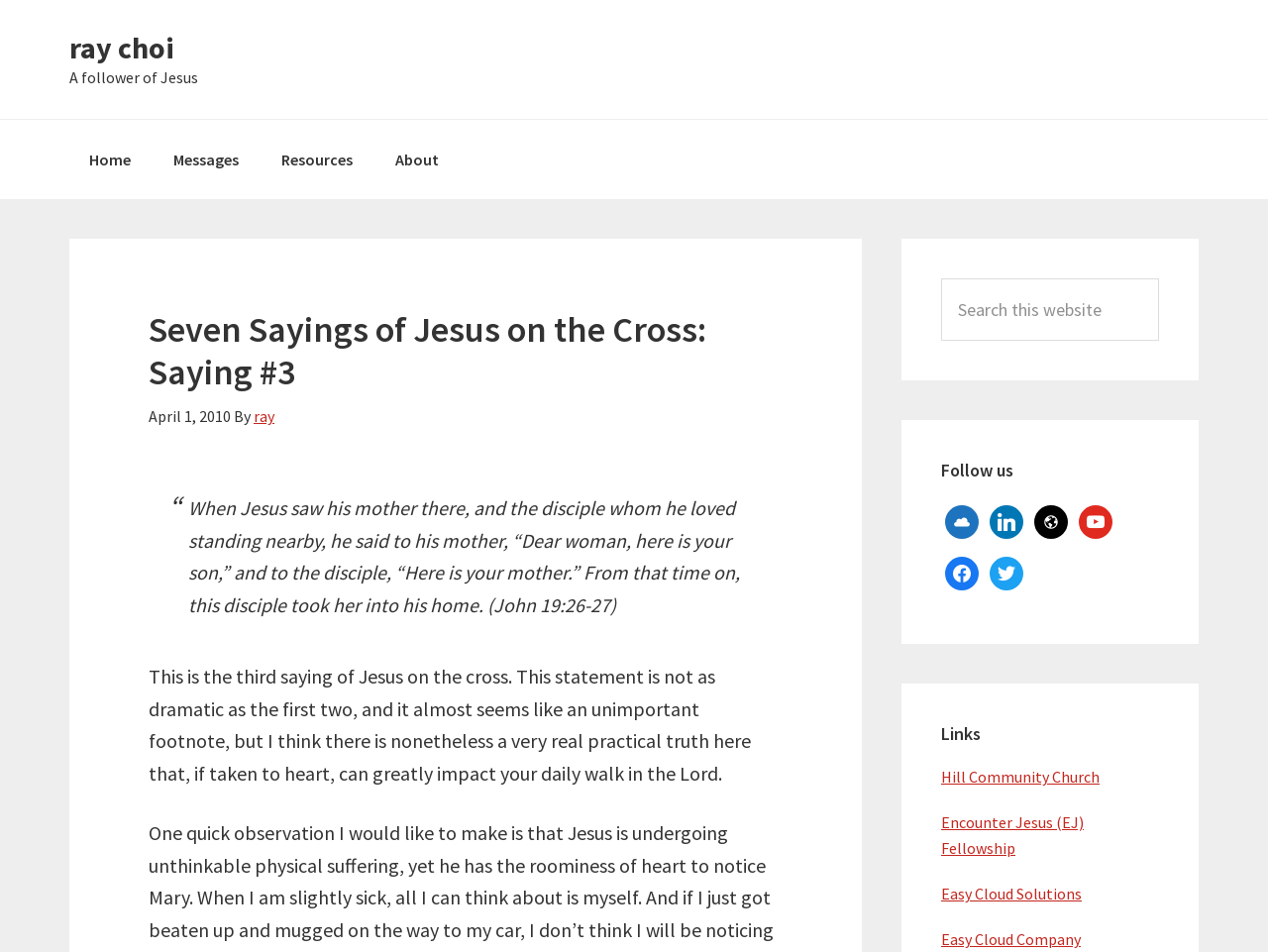Using the description "Sector Led School Improvement", predict the bounding box of the relevant HTML element.

None